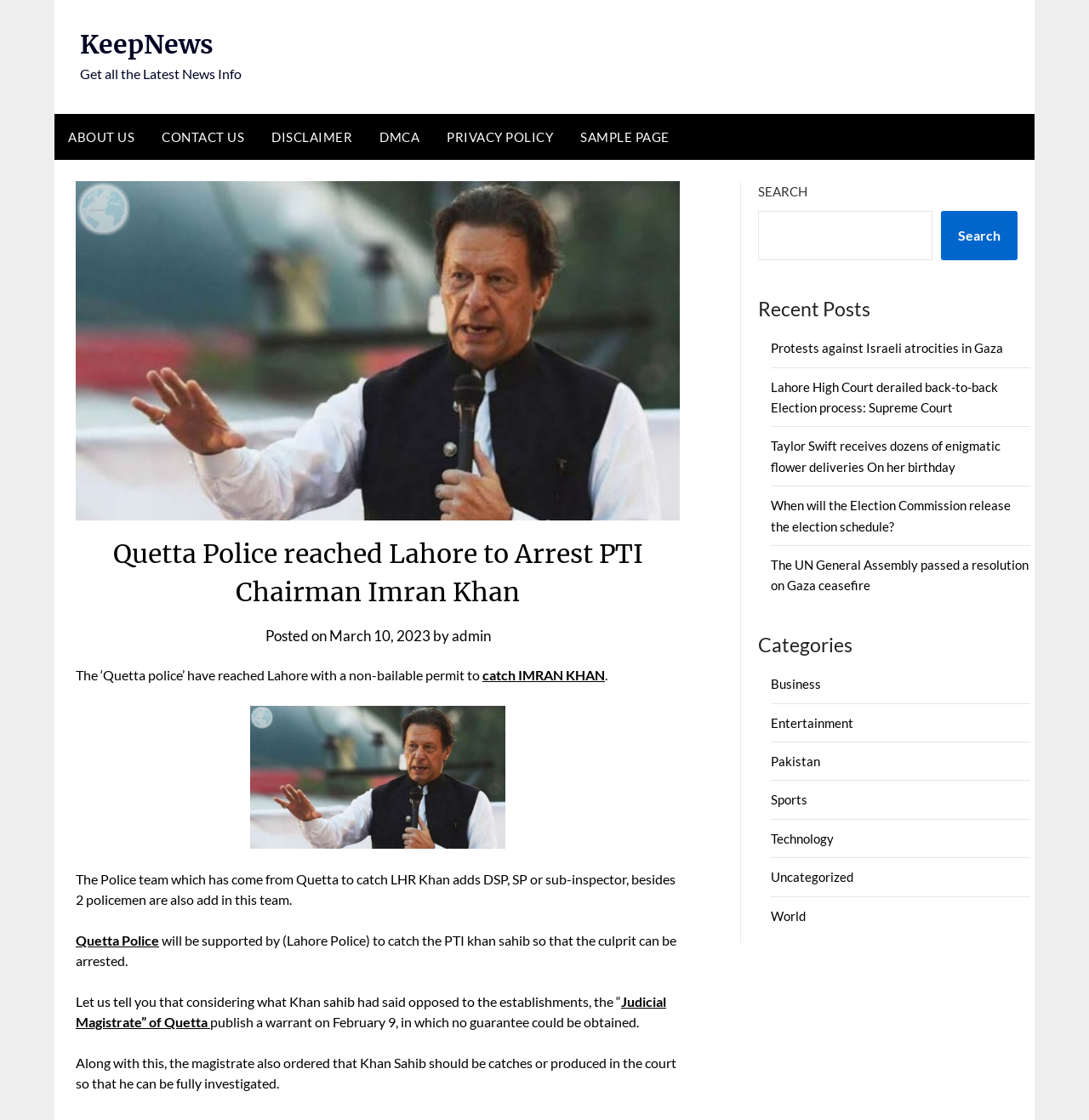Locate the bounding box coordinates of the region to be clicked to comply with the following instruction: "Click on the 'CONTACT US' link". The coordinates must be four float numbers between 0 and 1, in the form [left, top, right, bottom].

[0.136, 0.102, 0.237, 0.143]